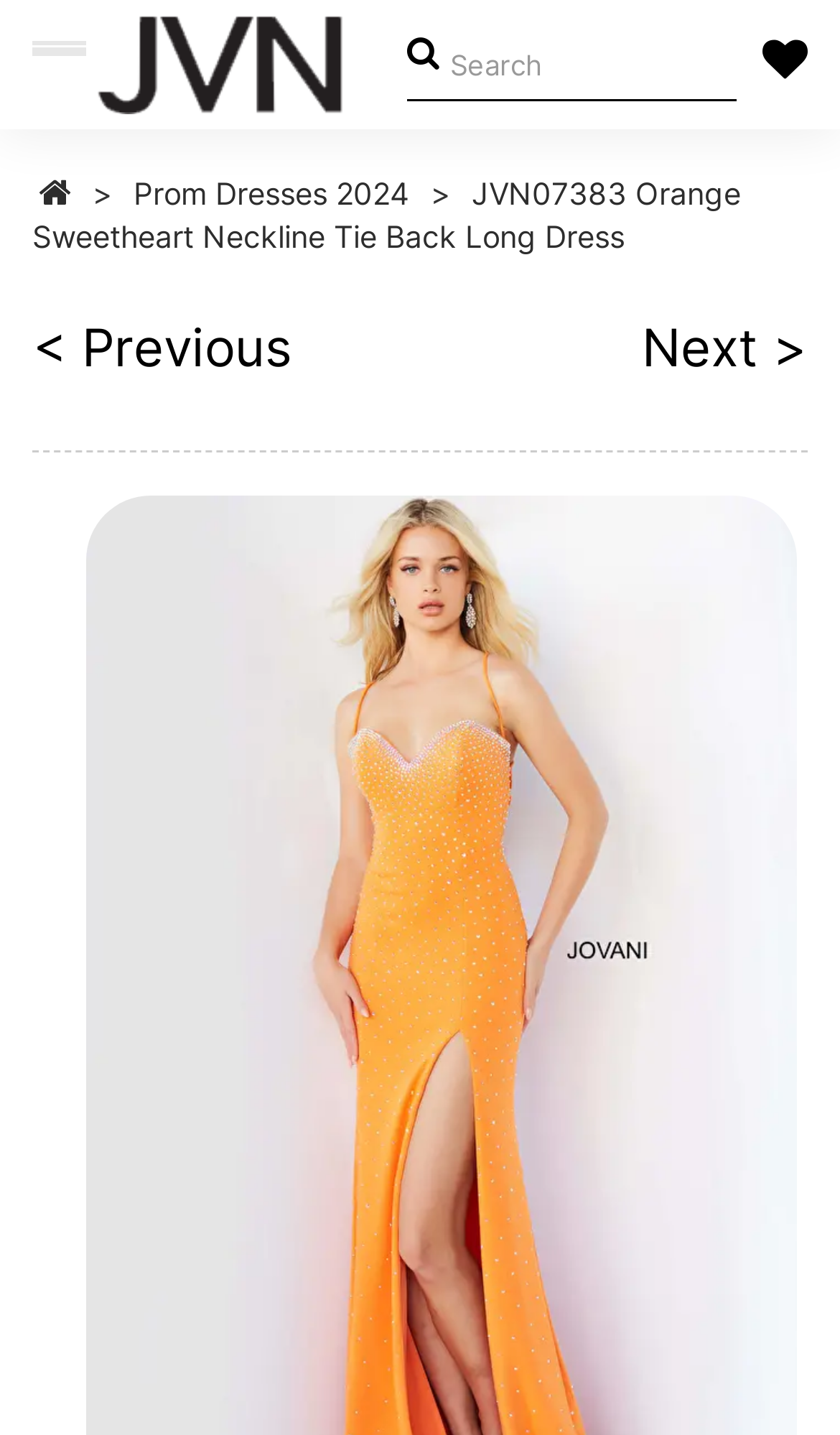Is there a search function?
Offer a detailed and exhaustive answer to the question.

I can see a textbox with a label 'search' and a button next to it, which suggests that there is a search function on this webpage.